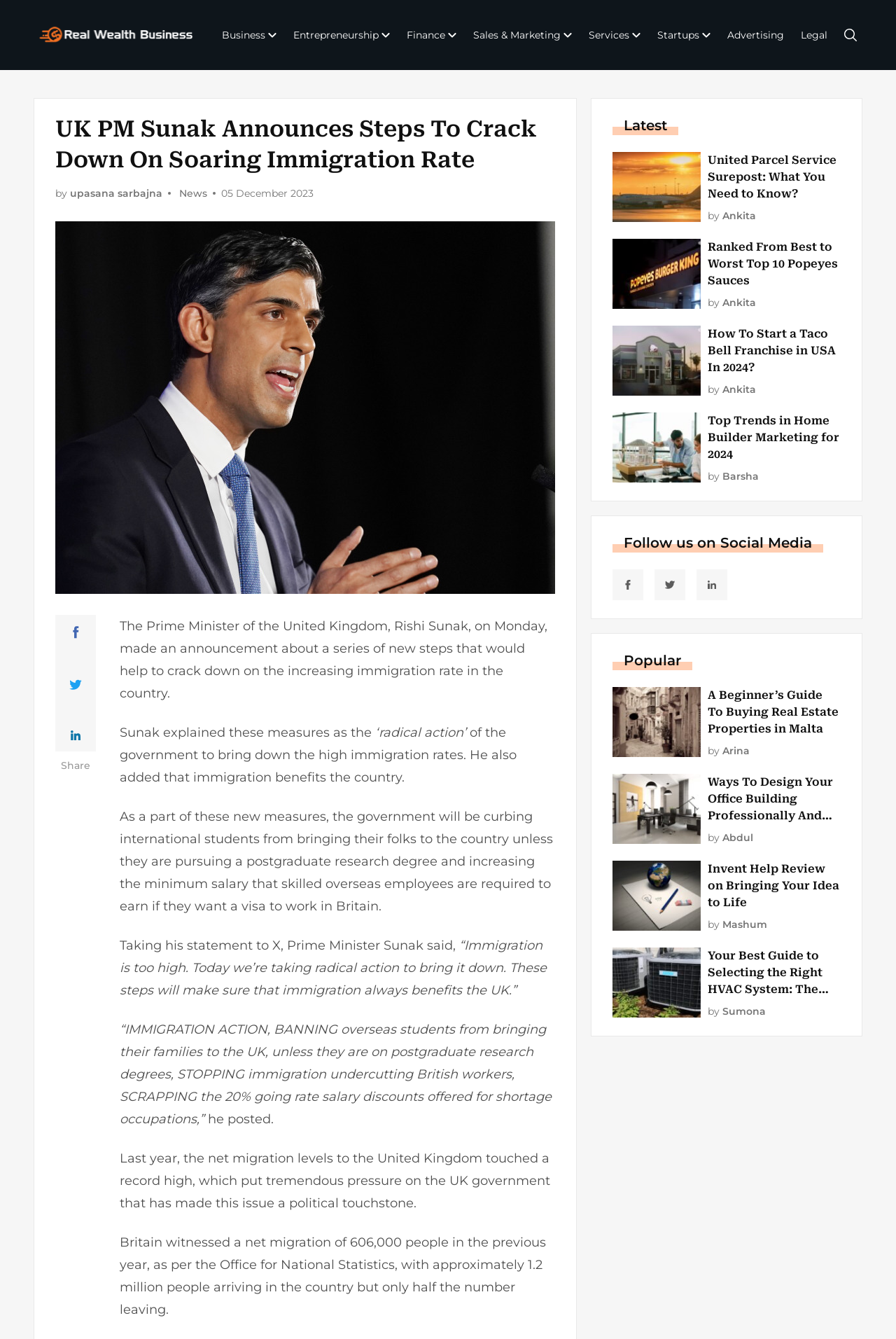Using the description: "by Barsha", identify the bounding box of the corresponding UI element in the screenshot.

[0.79, 0.351, 0.847, 0.36]